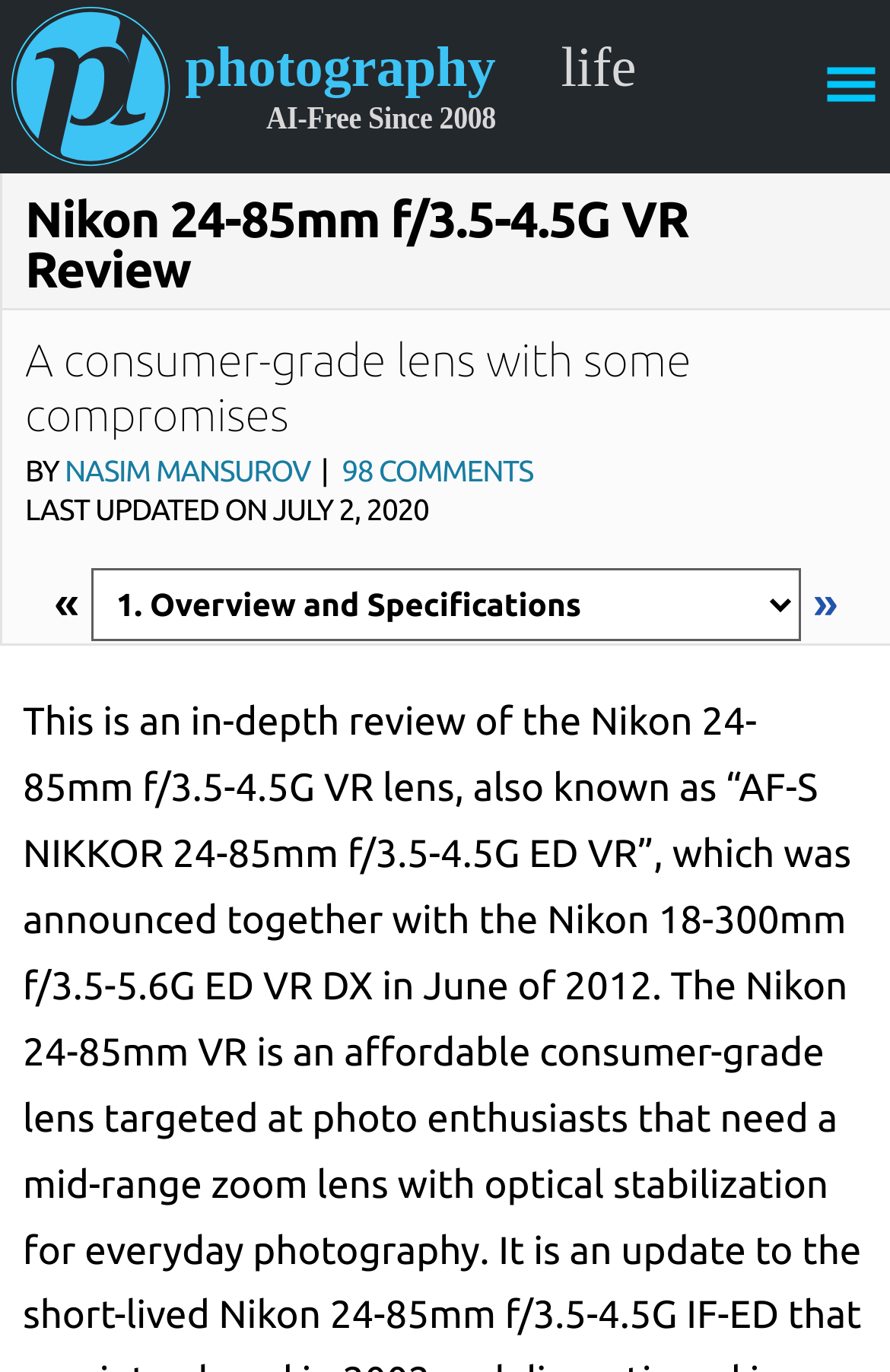Give a detailed explanation of the elements present on the webpage.

The webpage is a review of the Nikon 24-85mm f/3.5-4.5G VR lens. At the top left, there is a link to "PHOTOGRAPHY LIFE". On the top right, there is a button labeled "Menu". Below the button, there is a header section that spans the entire width of the page. 

In the header section, there are two headings. The first heading is the title of the review, "Nikon 24-85mm f/3.5-4.5G VR Review", and the second heading is a subtitle, "A consumer-grade lens with some compromises". 

Below the headings, there is a section with information about the author and the date of the review. The author's name, "NASIM MANSUROV", is a link, and the date, "JULY 2, 2020", is displayed next to the text "LAST UPDATED ON". There are also links to "98 COMMENTS" and a navigation section with "«" and "»" symbols, as well as a combobox.